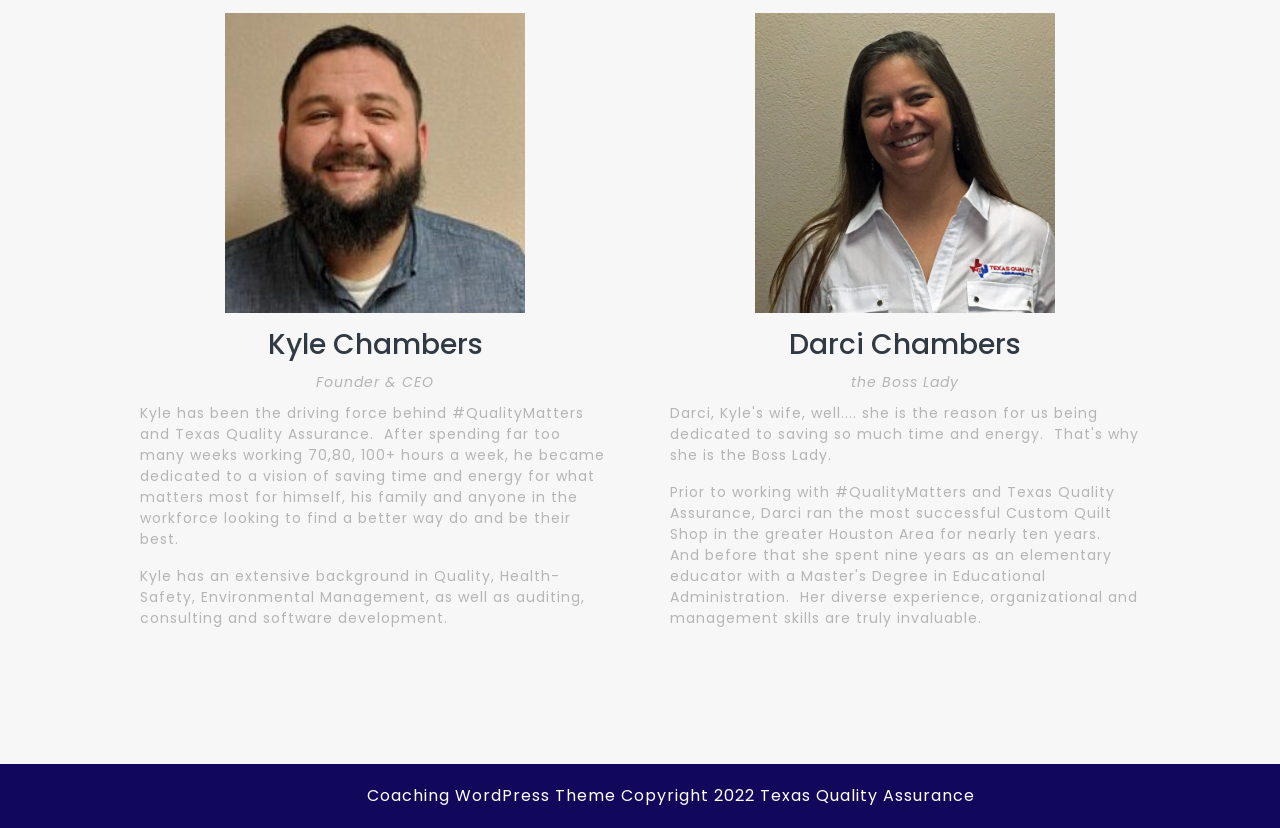Provide the bounding box coordinates in the format (top-left x, top-left y, bottom-right x, bottom-right y). All values are floating point numbers between 0 and 1. Determine the bounding box coordinate of the UI element described as: Coaching WordPress Theme

[0.287, 0.947, 0.481, 0.975]